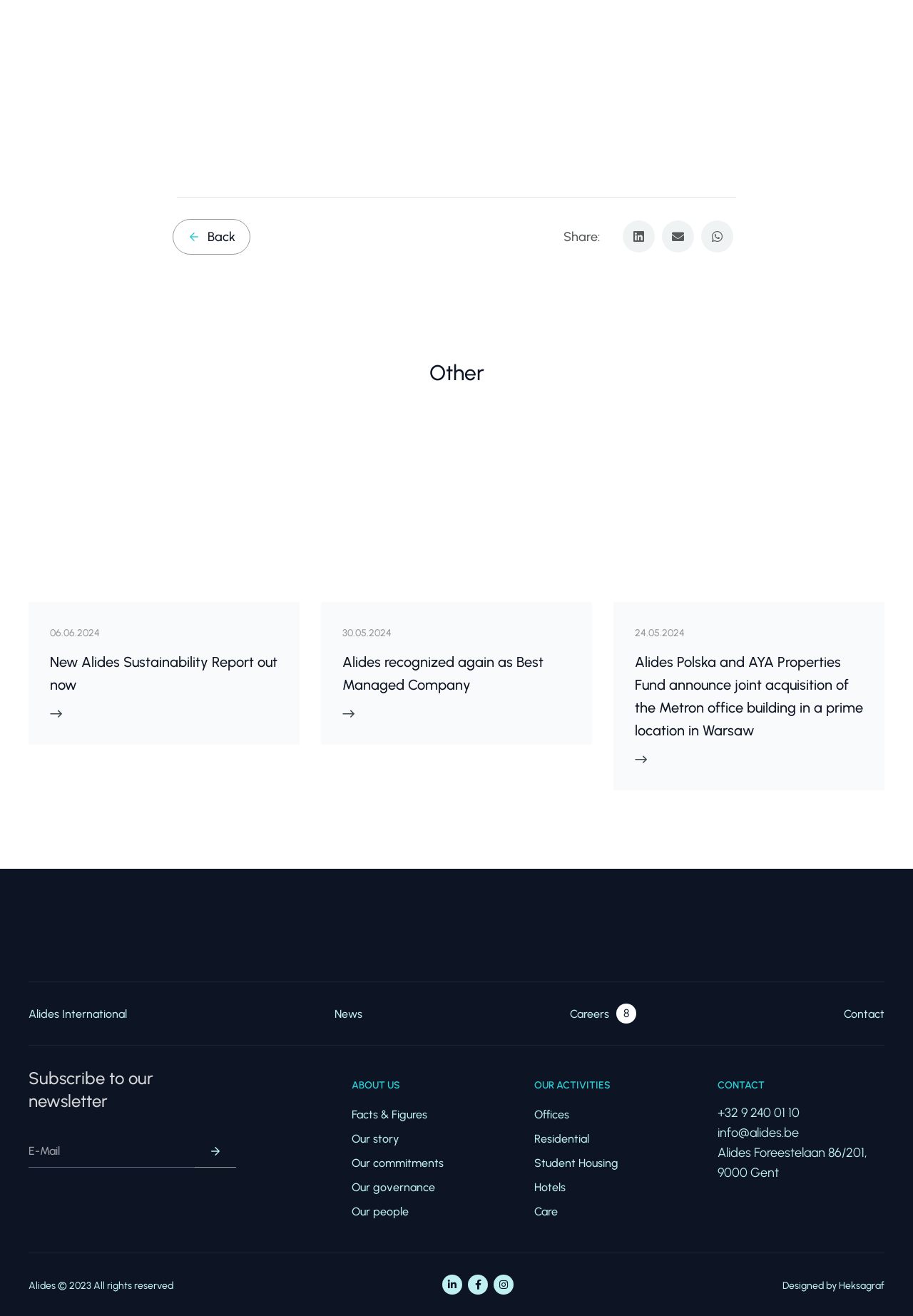Please identify the coordinates of the bounding box that should be clicked to fulfill this instruction: "Click on the 'Share on linkedin' button".

[0.682, 0.168, 0.717, 0.192]